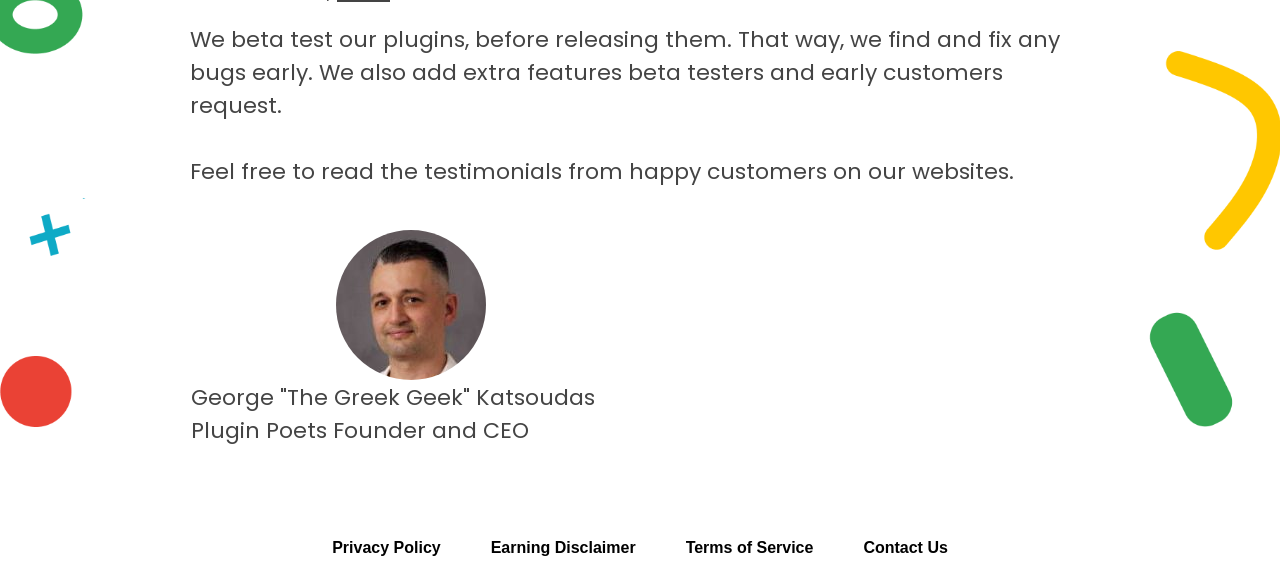Bounding box coordinates are specified in the format (top-left x, top-left y, bottom-right x, bottom-right y). All values are floating point numbers bounded between 0 and 1. Please provide the bounding box coordinate of the region this sentence describes: Privacy Policy

[0.259, 0.906, 0.344, 0.961]